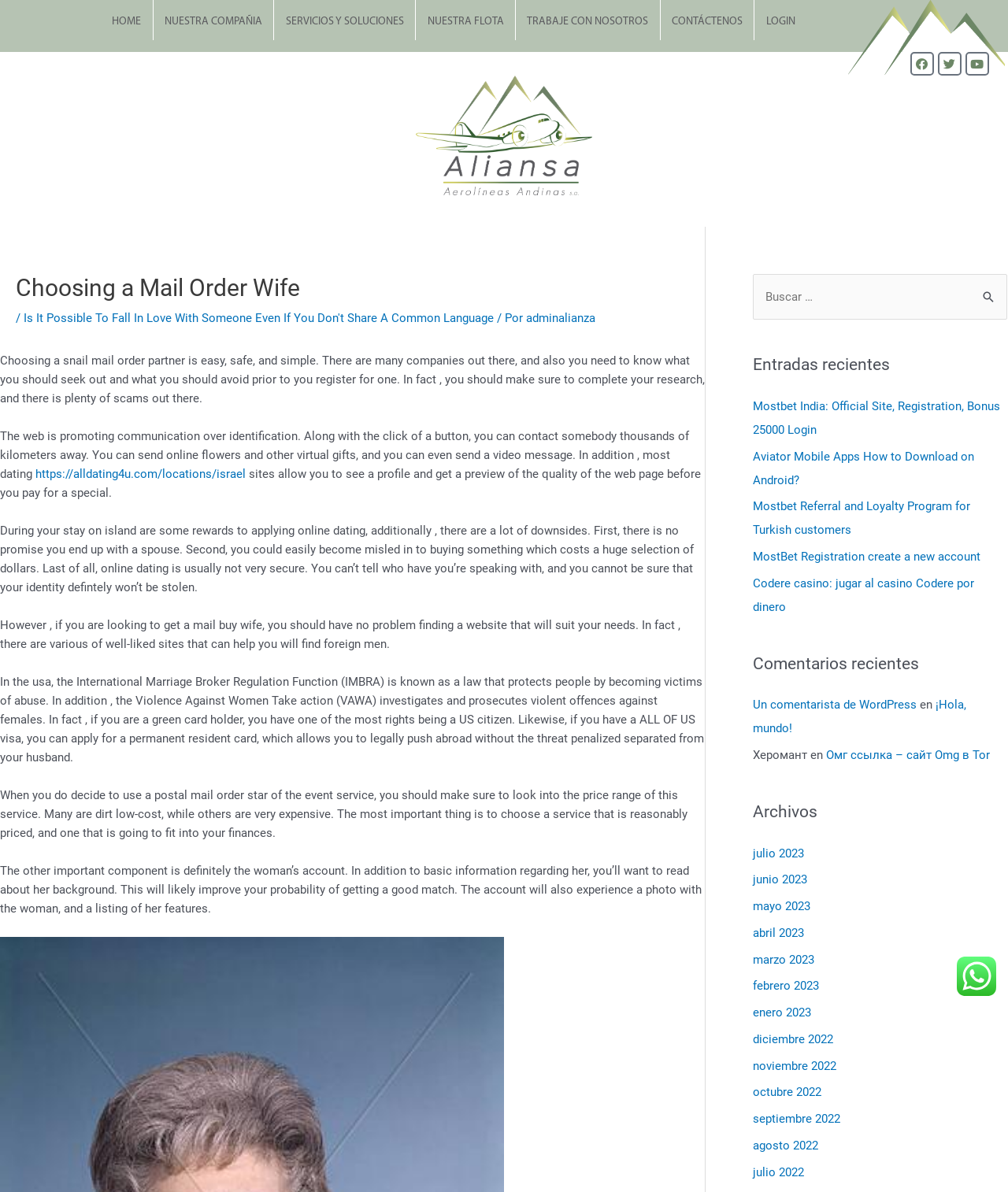For the element described, predict the bounding box coordinates as (top-left x, top-left y, bottom-right x, bottom-right y). All values should be between 0 and 1. Element description: LOGIN

[0.749, 0.003, 0.8, 0.034]